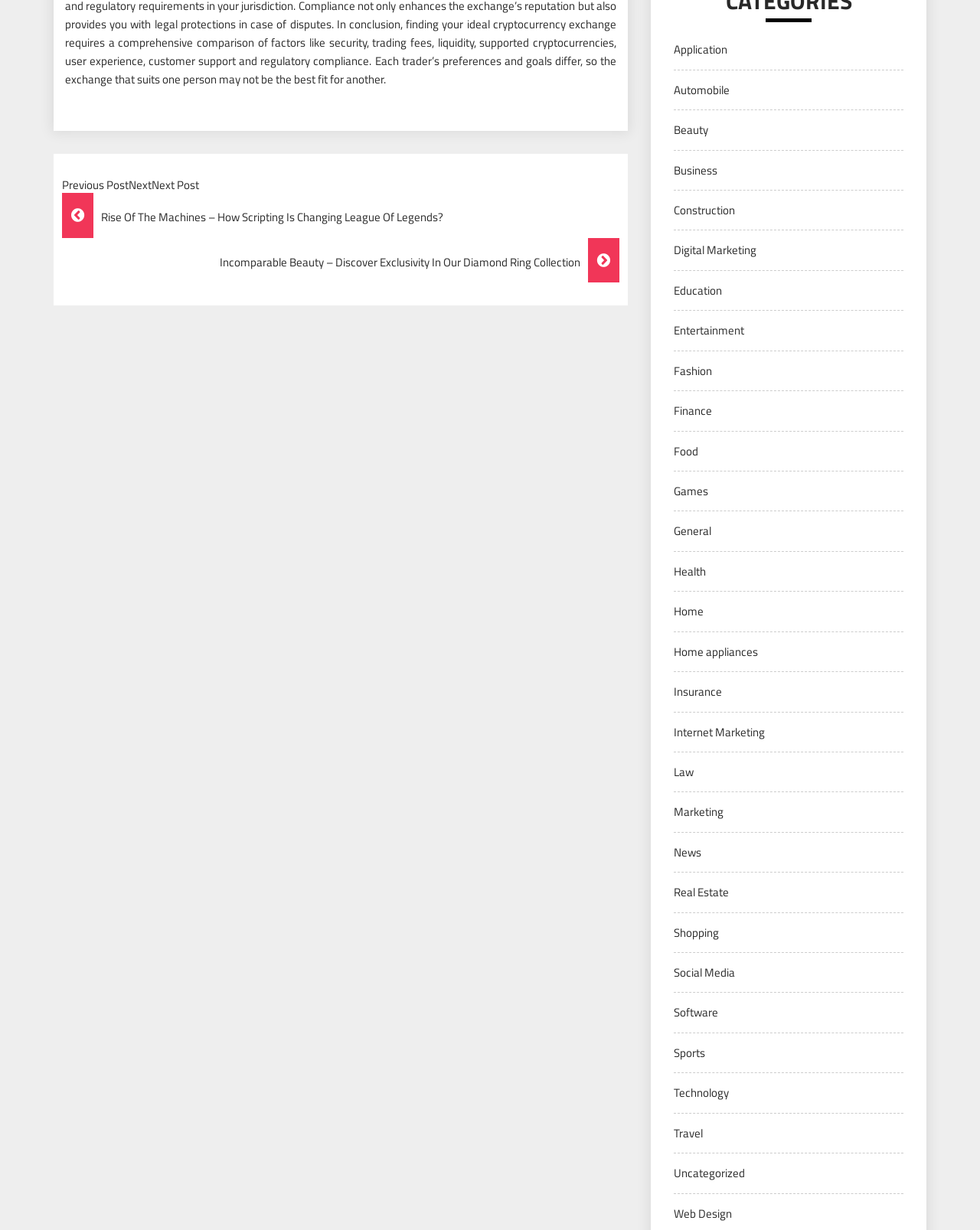What is the title of the section above the categories?
Using the image as a reference, give an elaborate response to the question.

The section above the categories has a heading element with the text 'Post Navigation', indicating that this section is related to navigating through different posts or articles on the webpage.